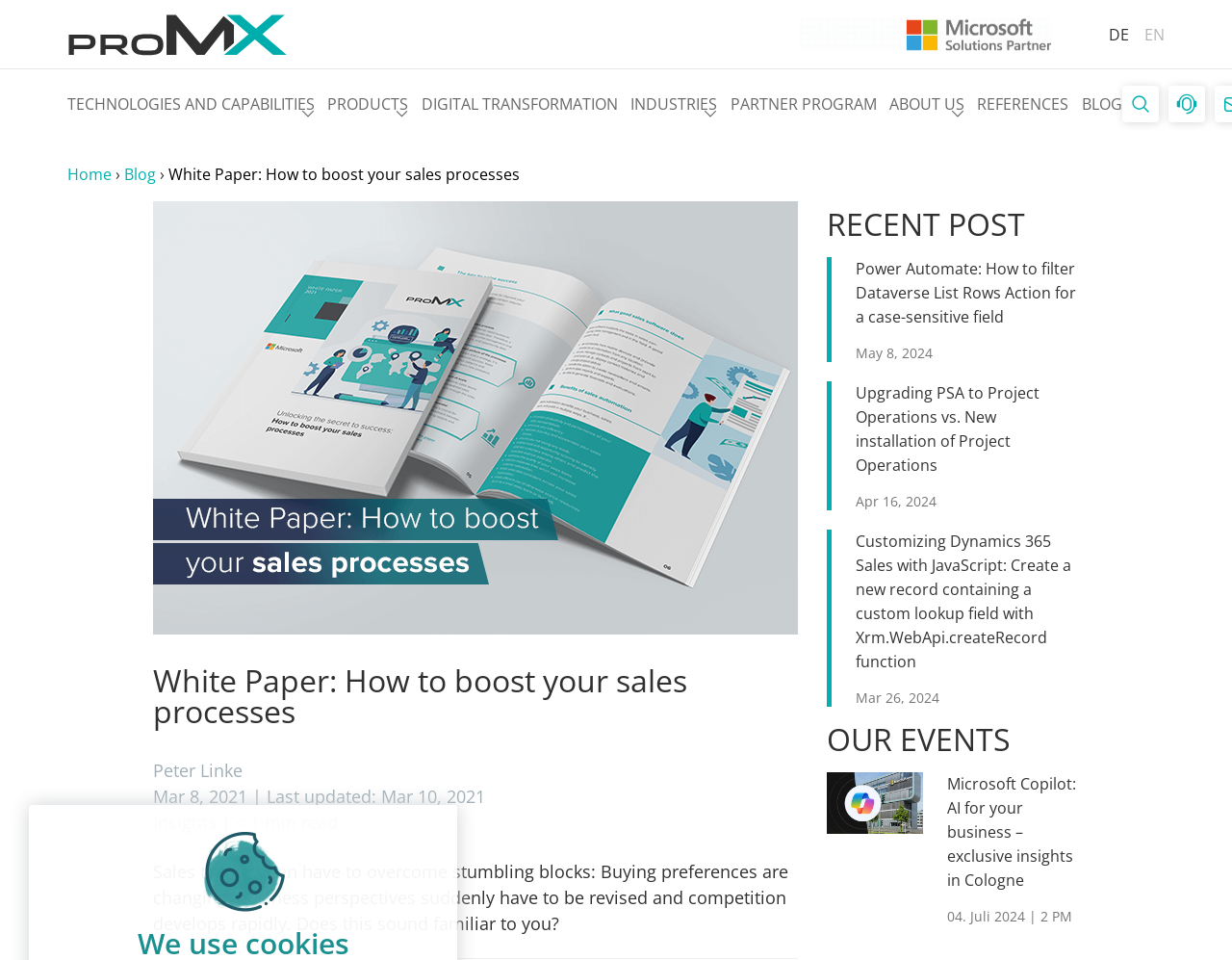Determine the main headline of the webpage and provide its text.

White Paper: How to boost your sales processes